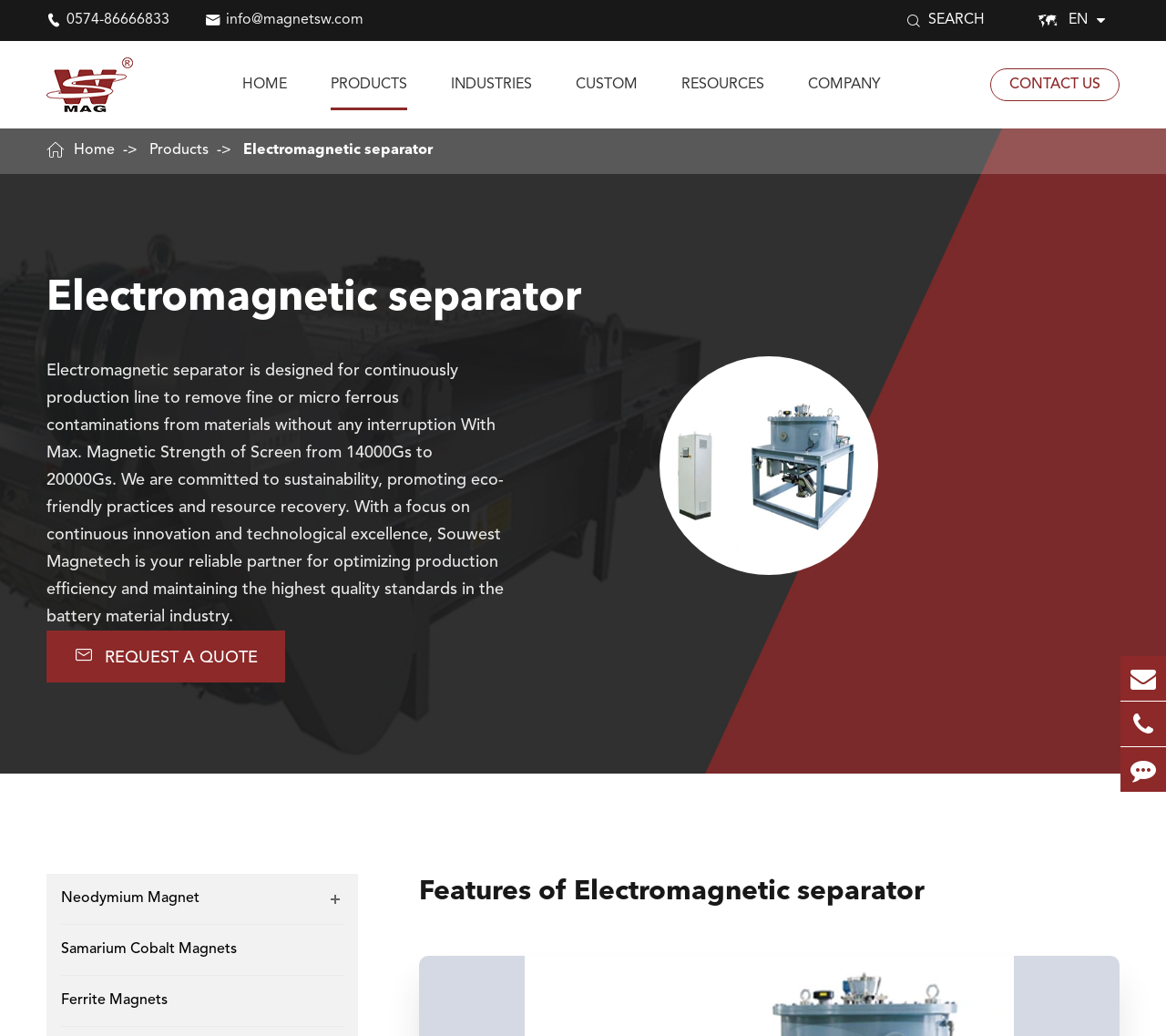Locate the bounding box coordinates of the area that needs to be clicked to fulfill the following instruction: "Contact us". The coordinates should be in the format of four float numbers between 0 and 1, namely [left, top, right, bottom].

[0.849, 0.066, 0.96, 0.098]